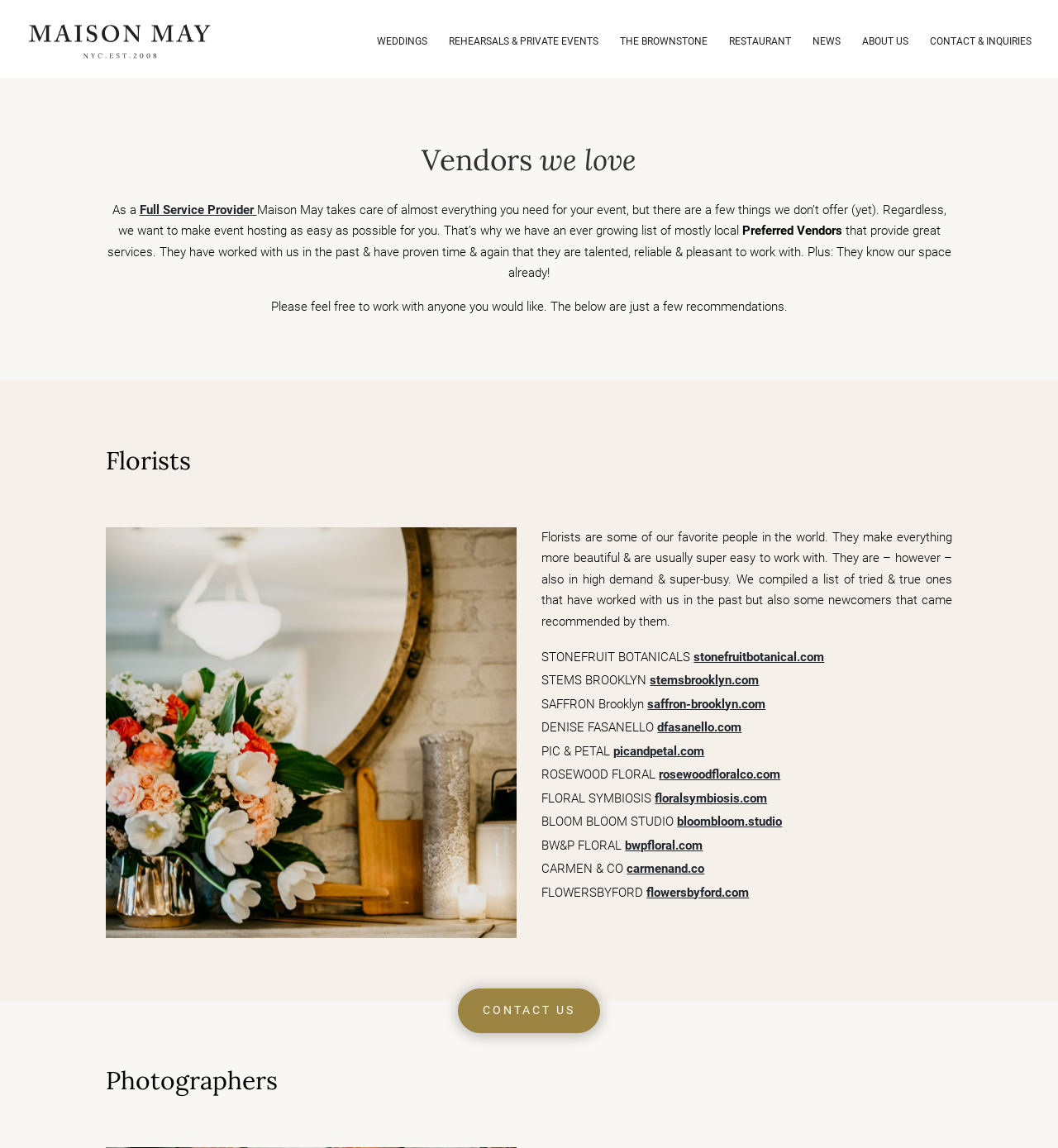Answer the following in one word or a short phrase: 
What type of event does Maison May host?

Weddings